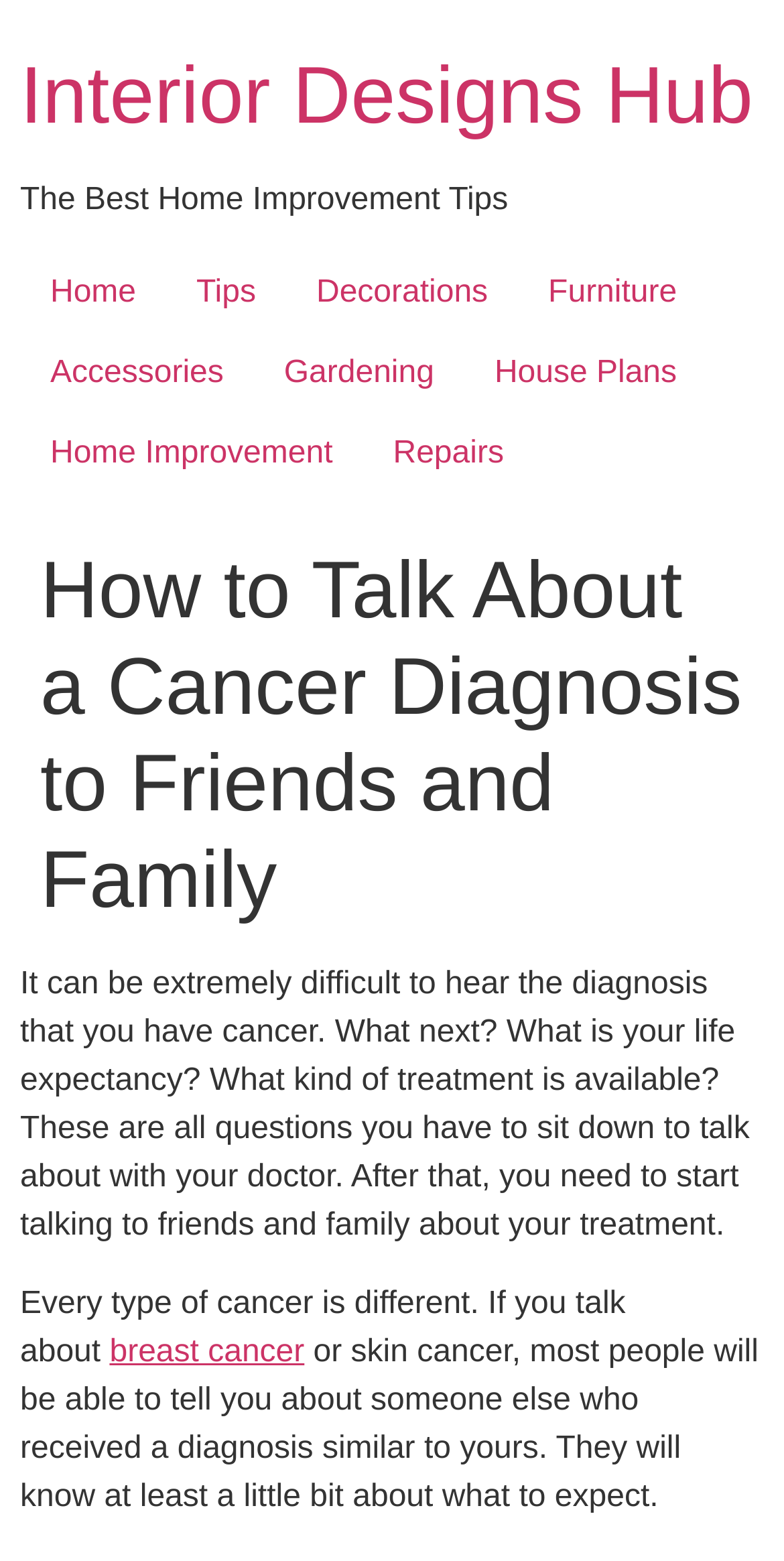Determine the bounding box coordinates of the clickable region to carry out the instruction: "Read about breast cancer".

[0.14, 0.855, 0.388, 0.877]